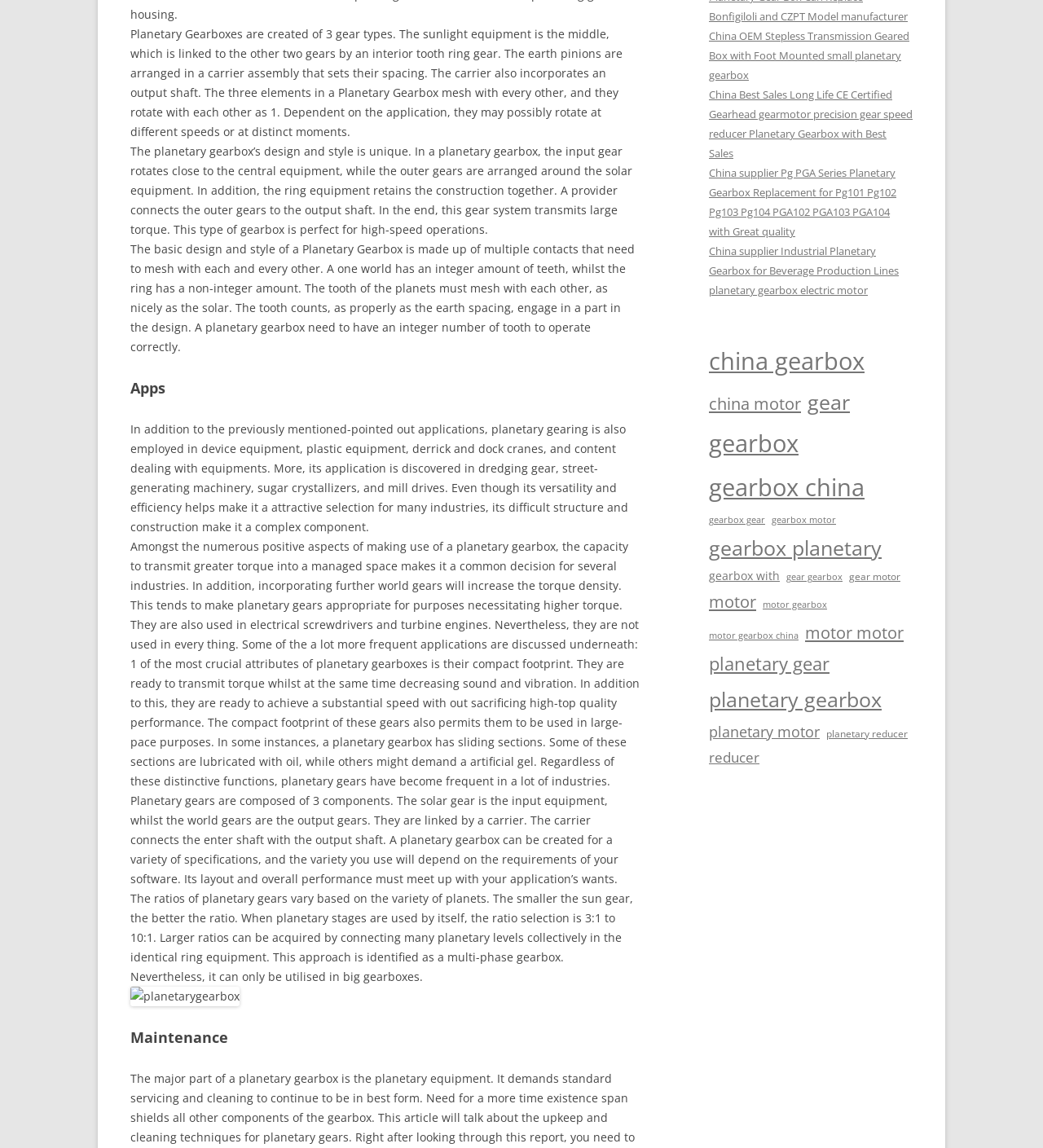Please locate the bounding box coordinates of the element that should be clicked to achieve the given instruction: "Click on the link 'China OEM Stepless Transmission Geared Box with Foot Mounted small planetary gearbox'".

[0.68, 0.025, 0.872, 0.072]